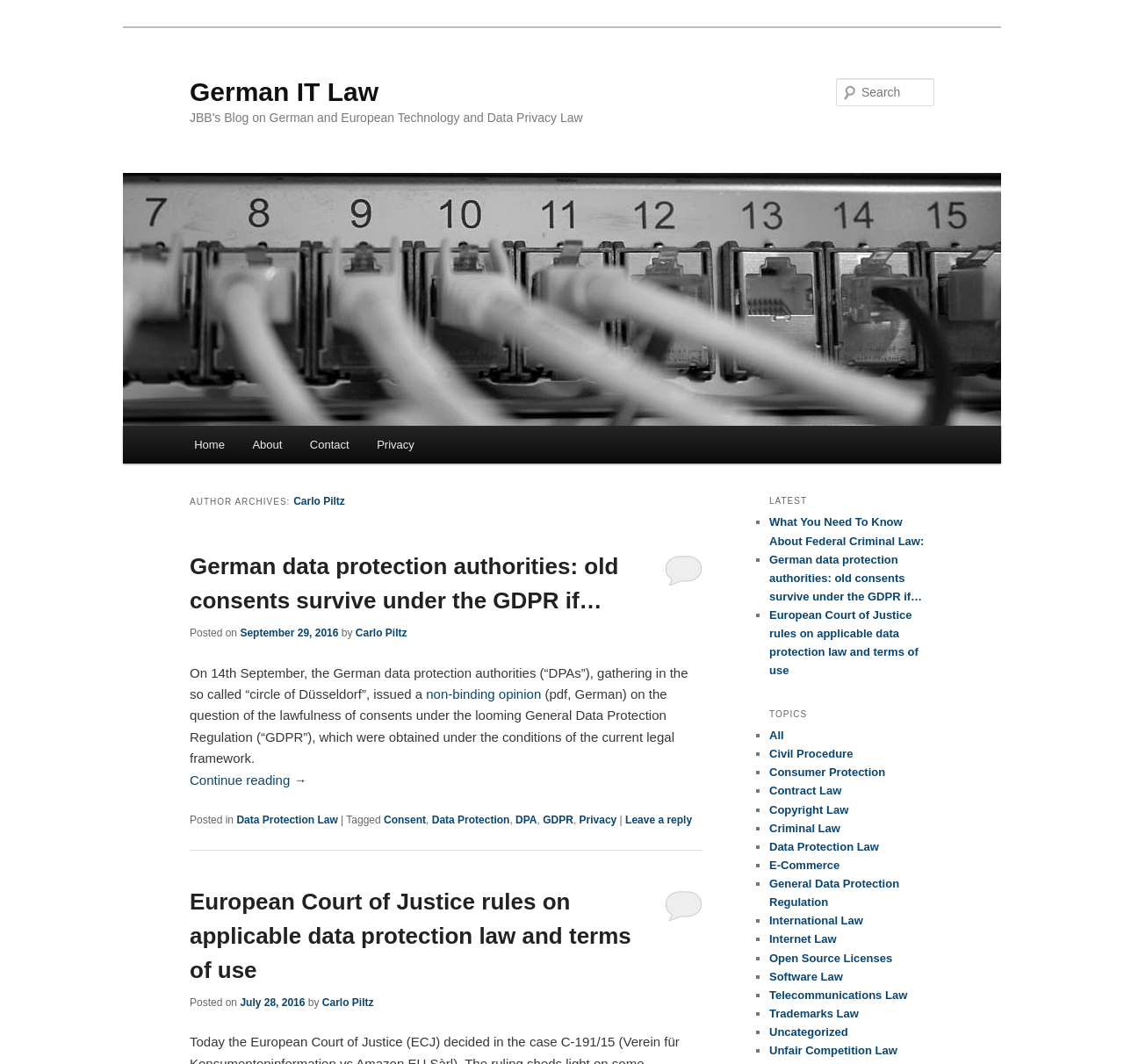What is the topic of the first article on the webpage?
Based on the image, respond with a single word or phrase.

German data protection authorities